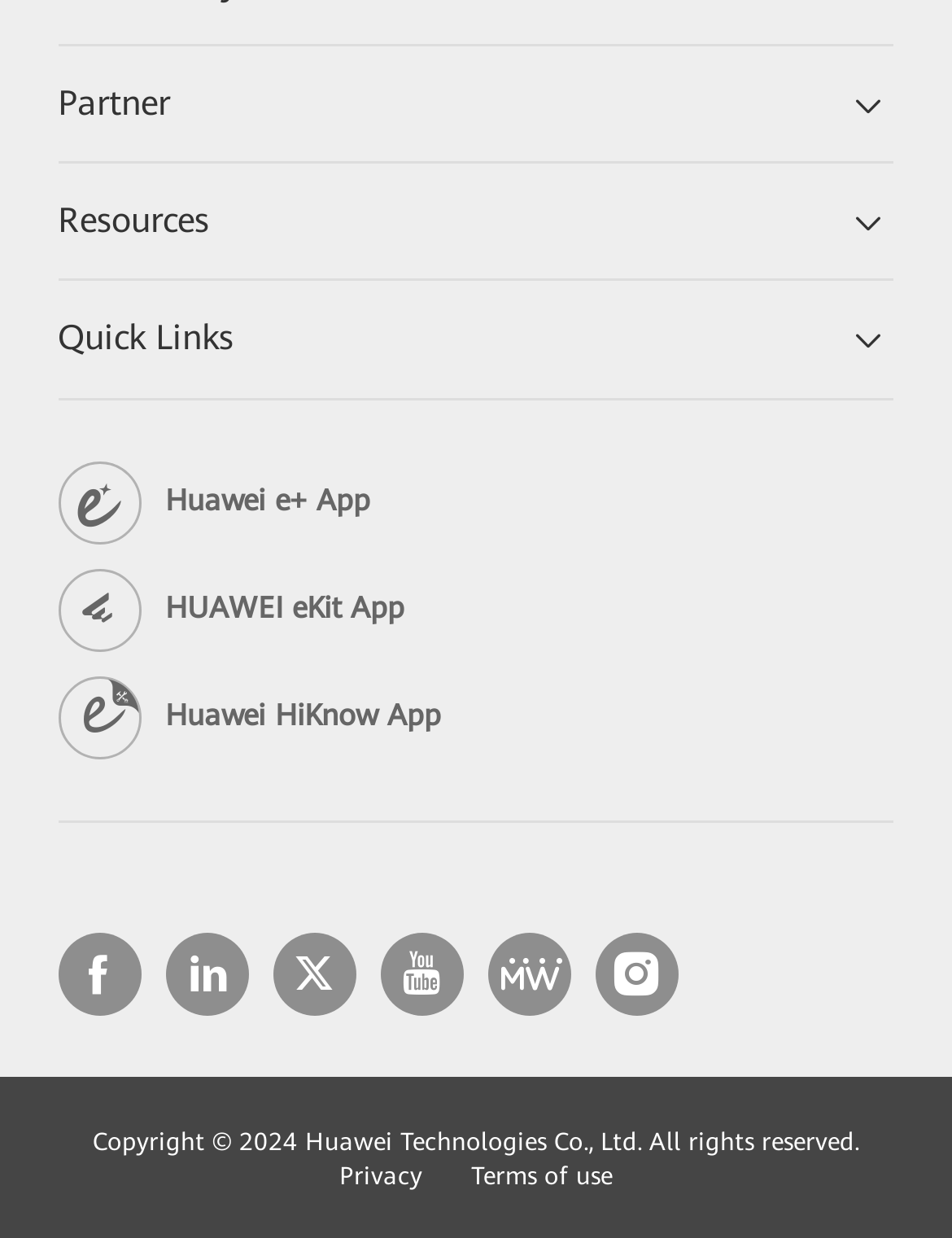Provide the bounding box coordinates in the format (top-left x, top-left y, bottom-right x, bottom-right y). All values are floating point numbers between 0 and 1. Determine the bounding box coordinate of the UI element described as: Terms of use

[0.495, 0.94, 0.644, 0.961]